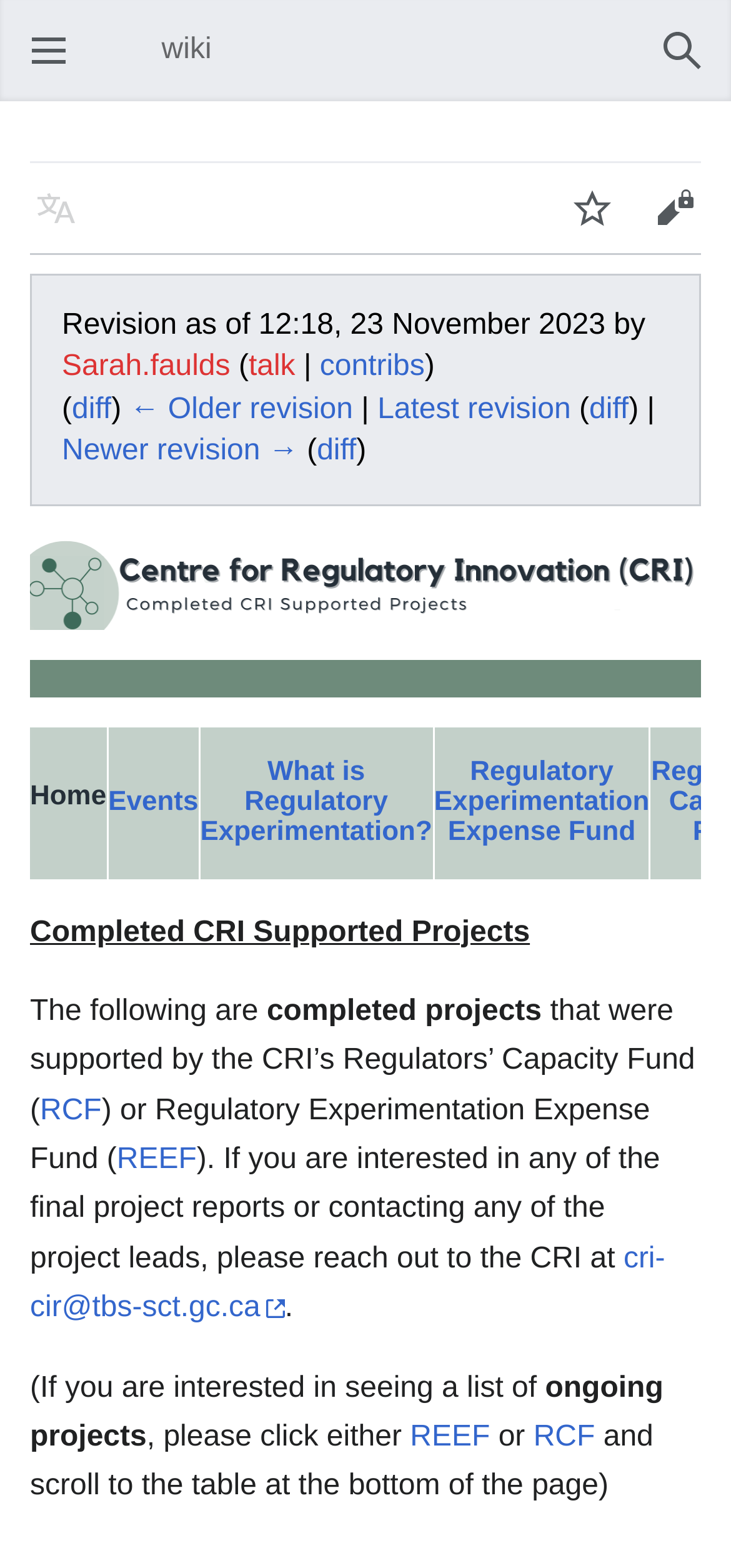Please locate the bounding box coordinates of the element that should be clicked to achieve the given instruction: "Contact CRI".

[0.041, 0.793, 0.91, 0.844]